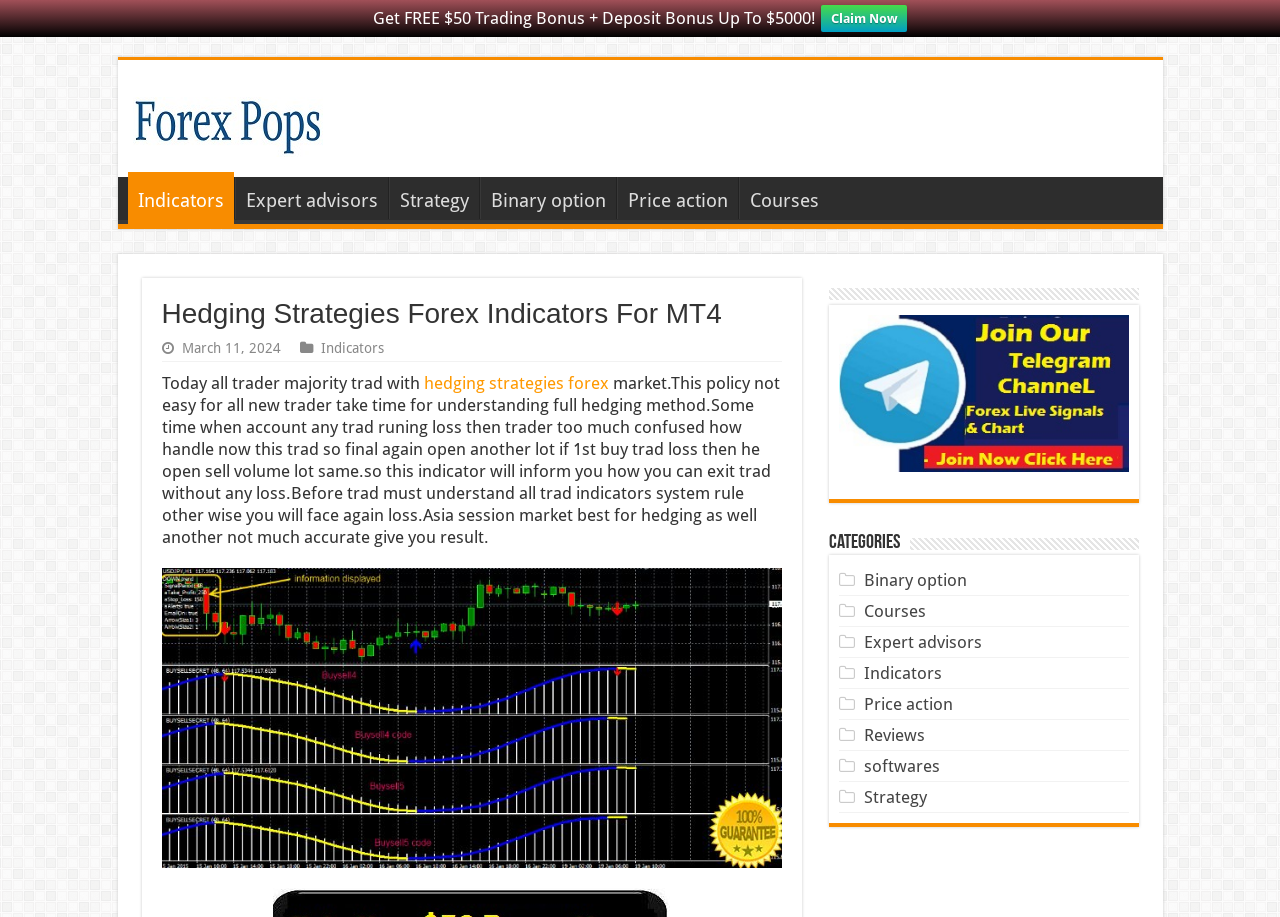Please extract the primary headline from the webpage.

Hedging Strategies Forex Indicators For MT4